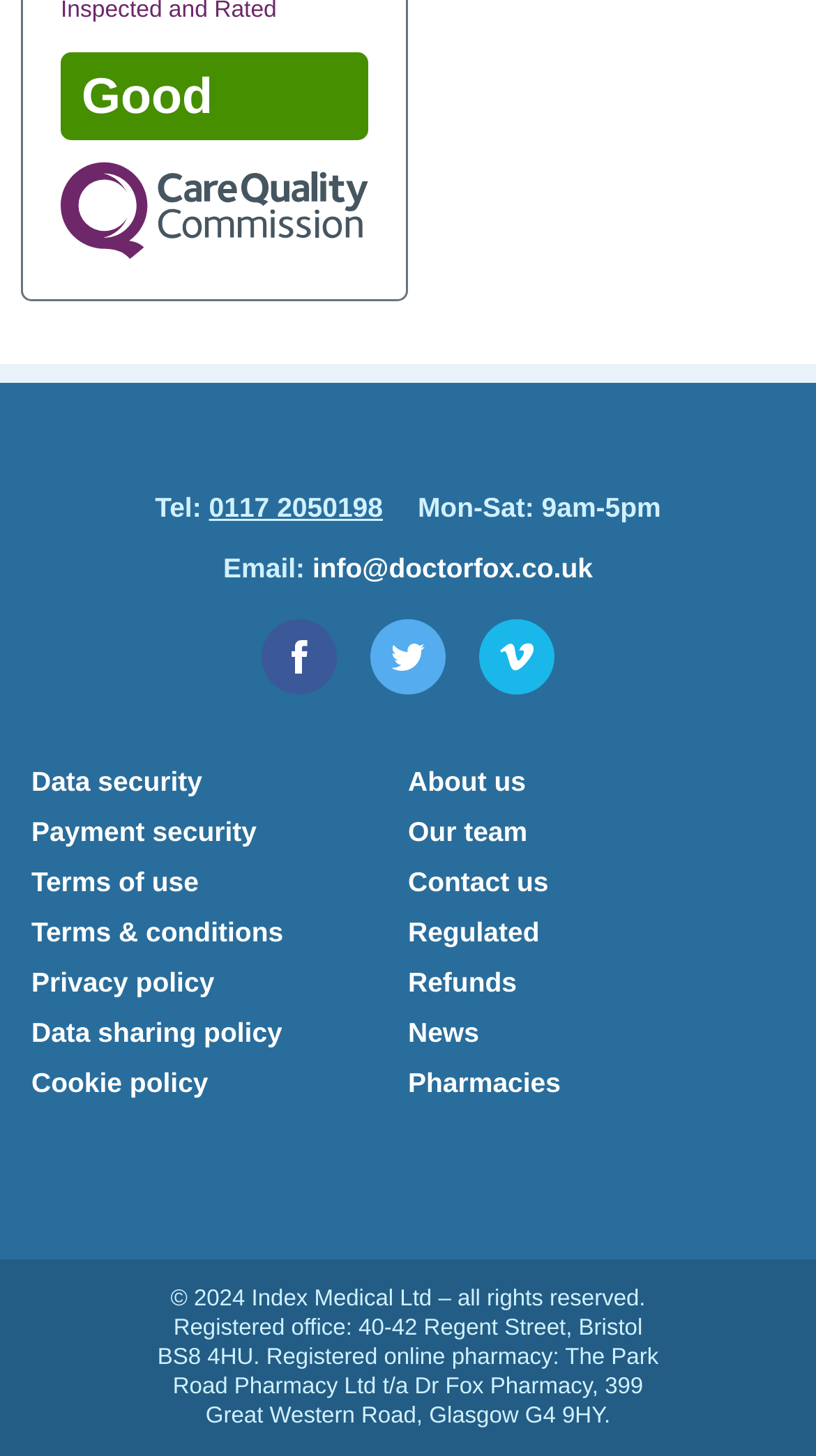What is the name of the online pharmacy?
Ensure your answer is thorough and detailed.

I found the answer by looking at the bottom of the webpage, where the company information is listed. The text 'Dr Fox Pharmacy' is mentioned as the trading name of 'The Park Road Pharmacy Ltd'.